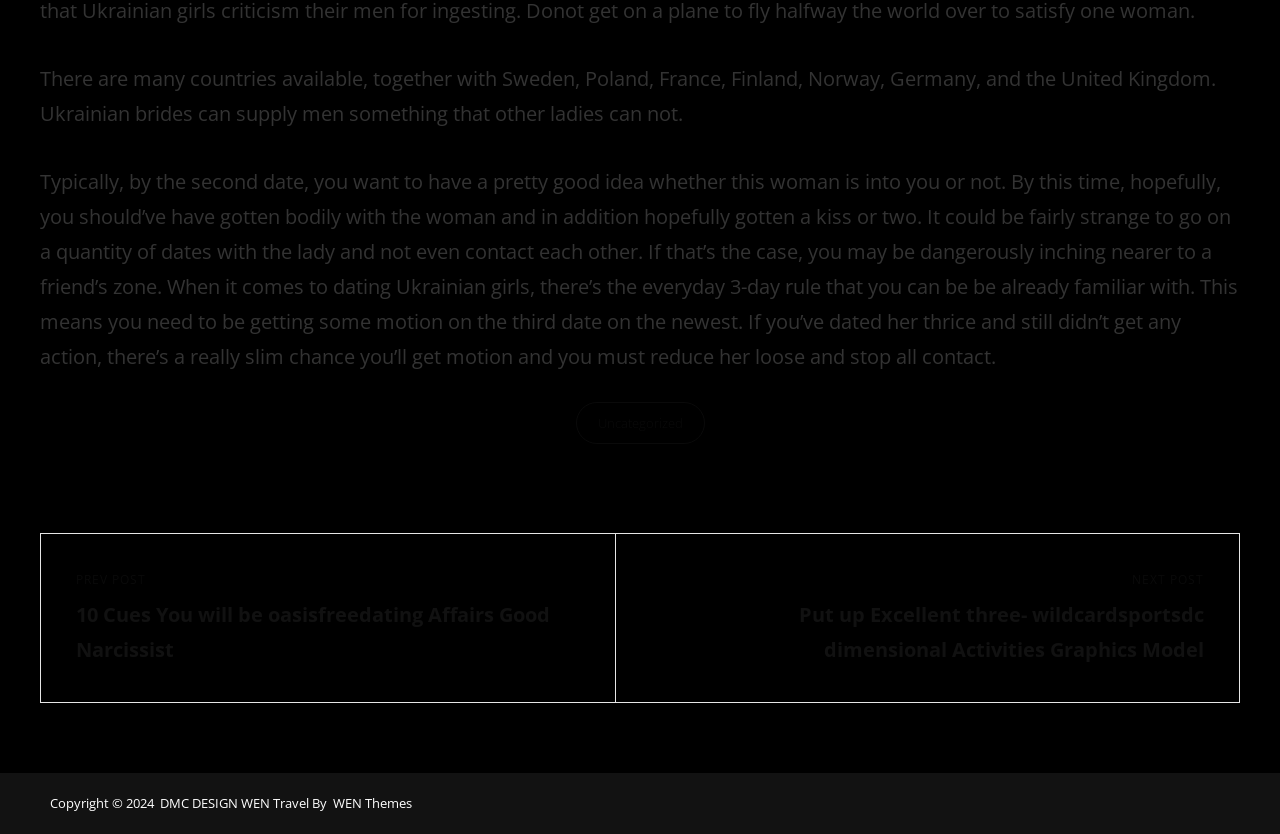What is the purpose of the 3-day rule in dating Ukrainian girls?
Please describe in detail the information shown in the image to answer the question.

I found the answer by reading the second StaticText element, which explains the 3-day rule in dating Ukrainian girls and its purpose, which is to 'get some action'.